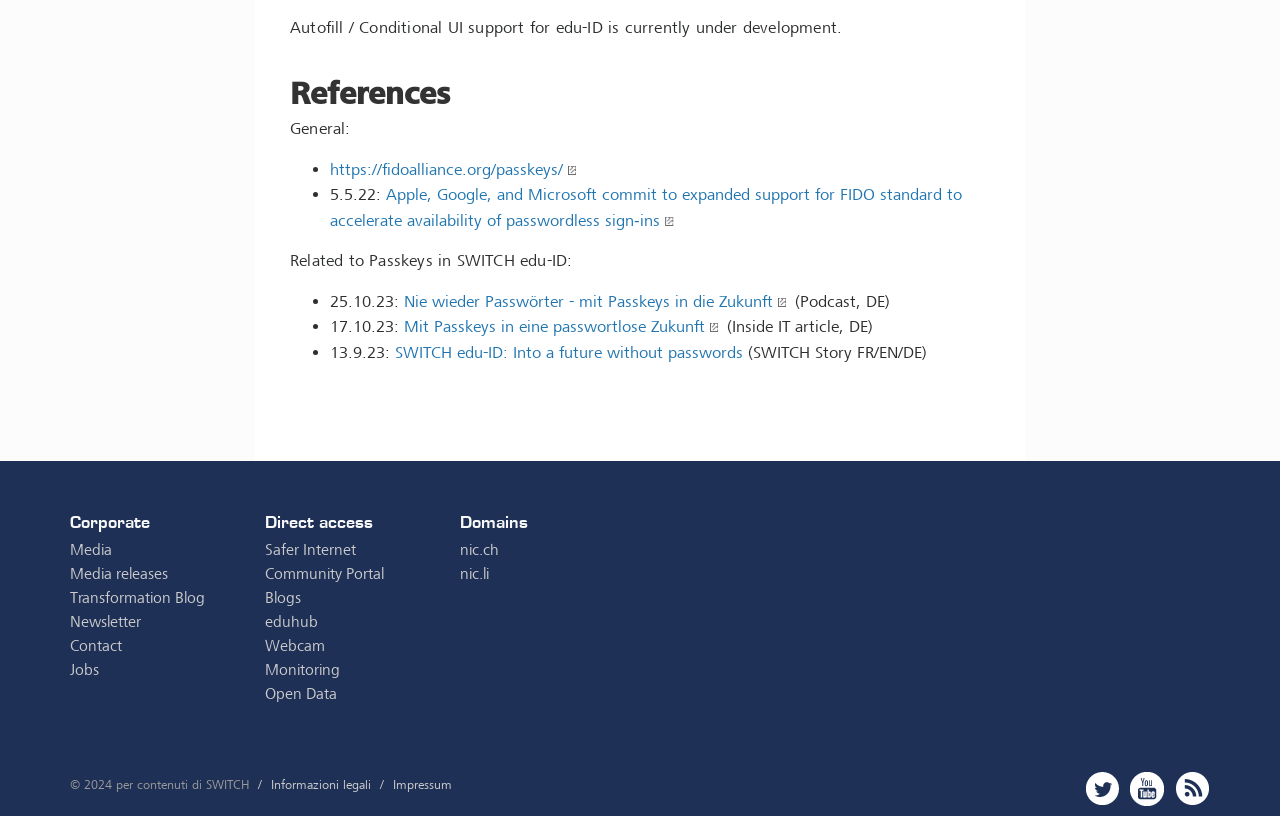Bounding box coordinates are to be given in the format (top-left x, top-left y, bottom-right x, bottom-right y). All values must be floating point numbers between 0 and 1. Provide the bounding box coordinate for the UI element described as: nic.li

[0.359, 0.693, 0.382, 0.715]